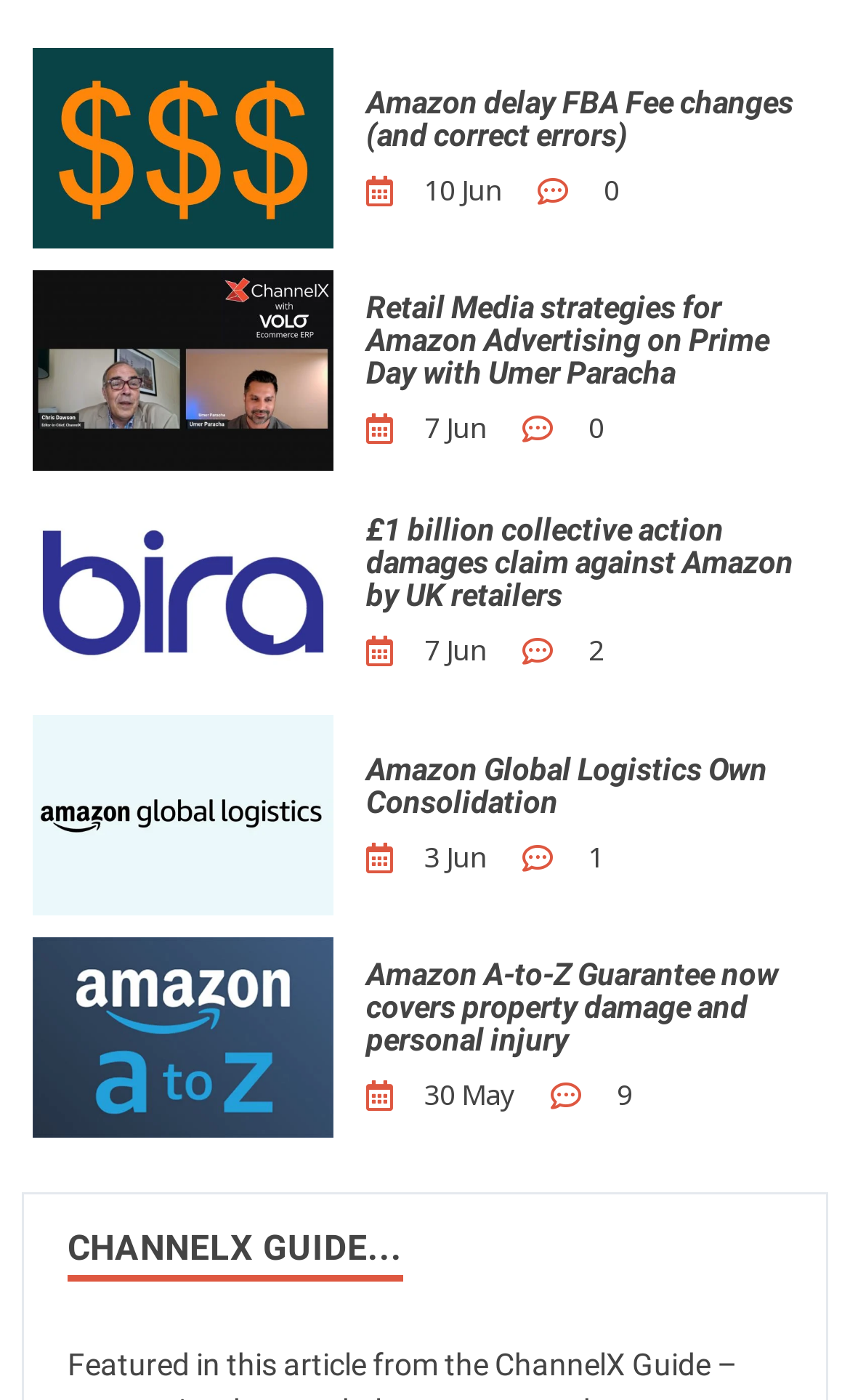What is the date of the fifth article?
Please answer the question with a single word or phrase, referencing the image.

3 Jun